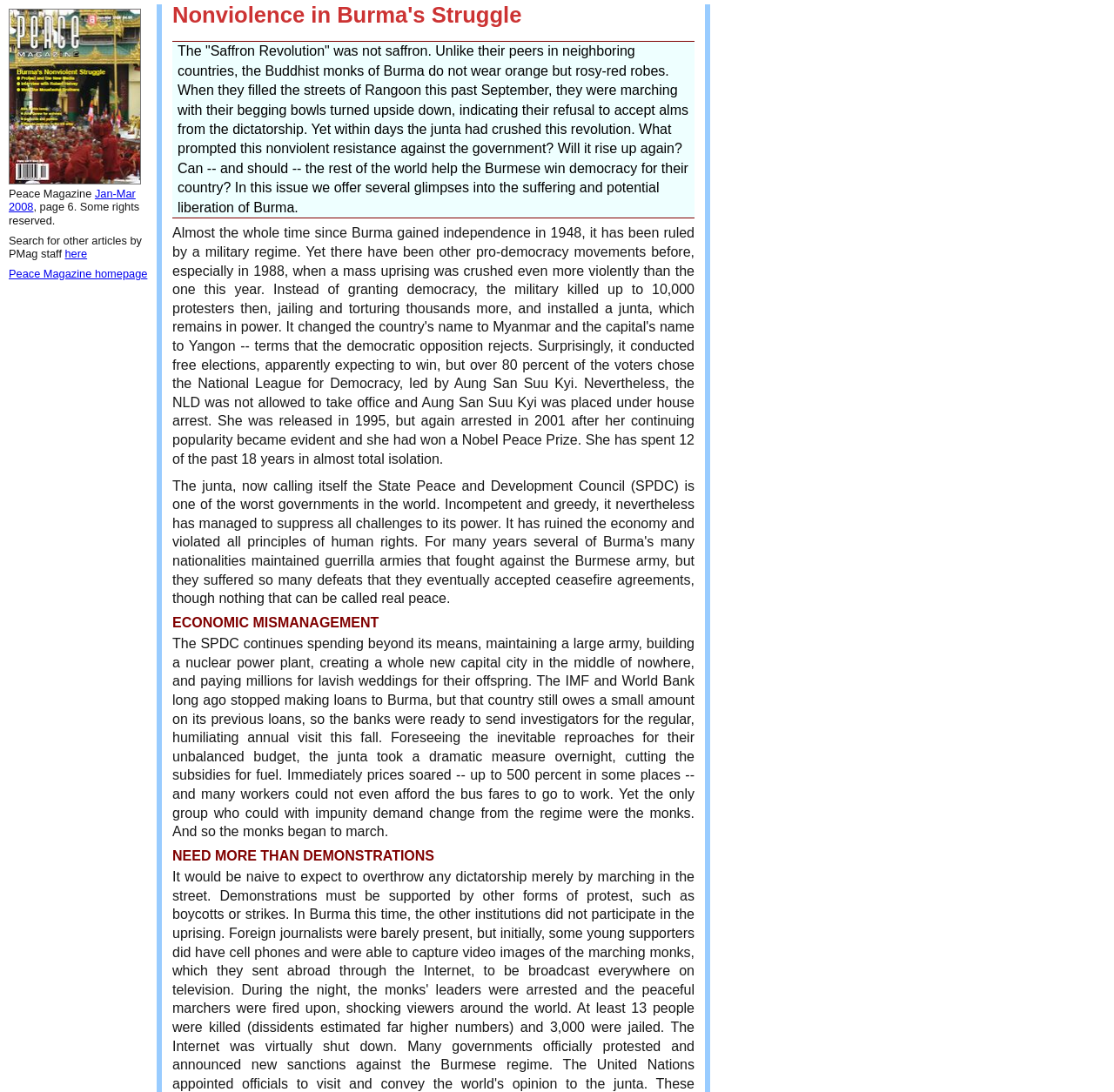Highlight the bounding box of the UI element that corresponds to this description: "Battletech: Alpha Strike".

None